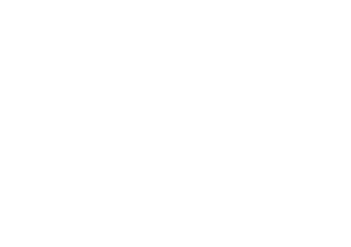Reply to the question with a brief word or phrase: What is the primary audience for this image?

Professional audience